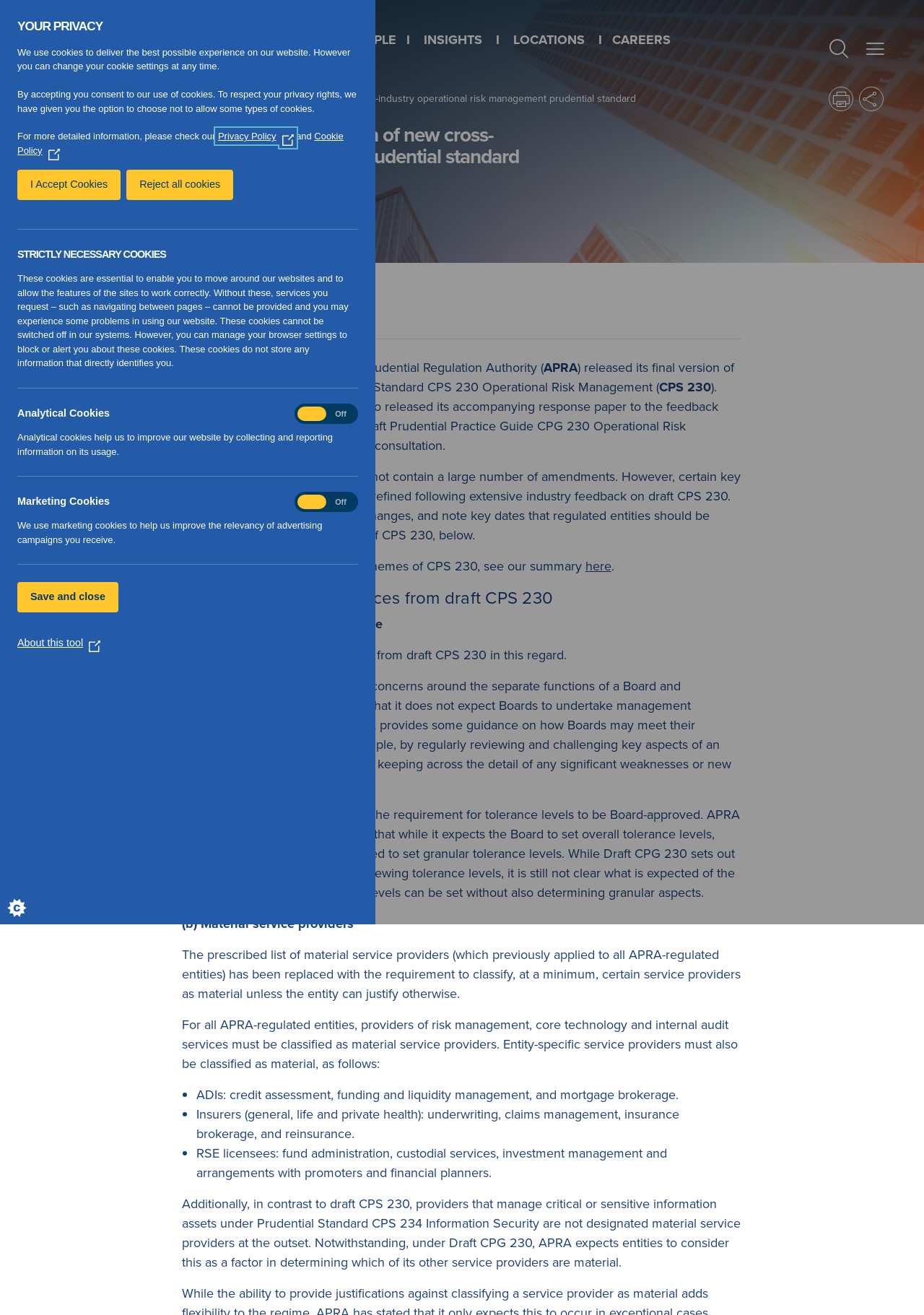What is the name of the law firm?
Provide a thorough and detailed answer to the question.

The name of the law firm can be found in the title of the webpage, which is 'Australian regulator releases final version of new cross-industry operational risk management prudential standard | Herbert Smith Freehills | Global law firm'.